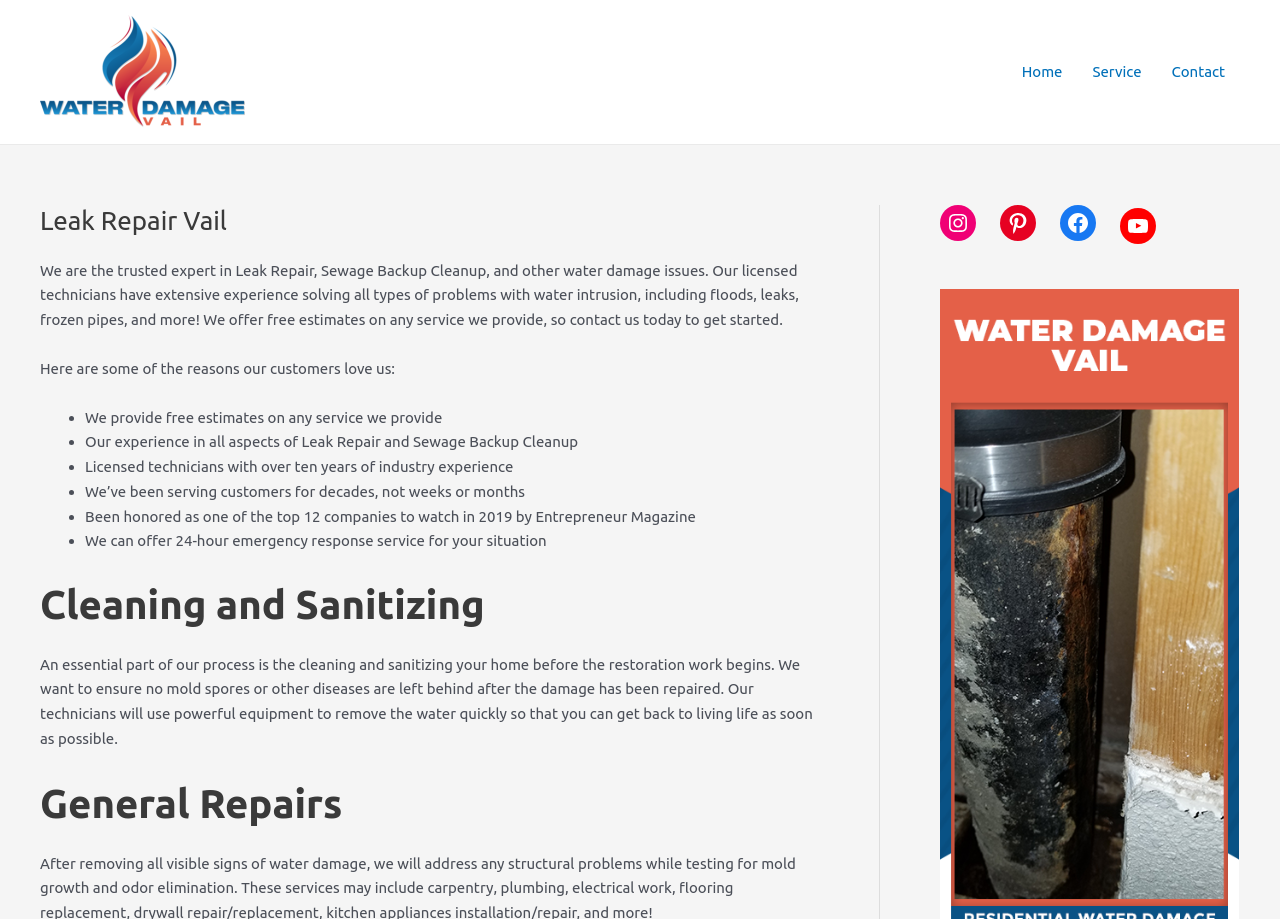Please identify the bounding box coordinates of the element I should click to complete this instruction: 'Click on the Contact link'. The coordinates should be given as four float numbers between 0 and 1, like this: [left, top, right, bottom].

[0.904, 0.04, 0.969, 0.116]